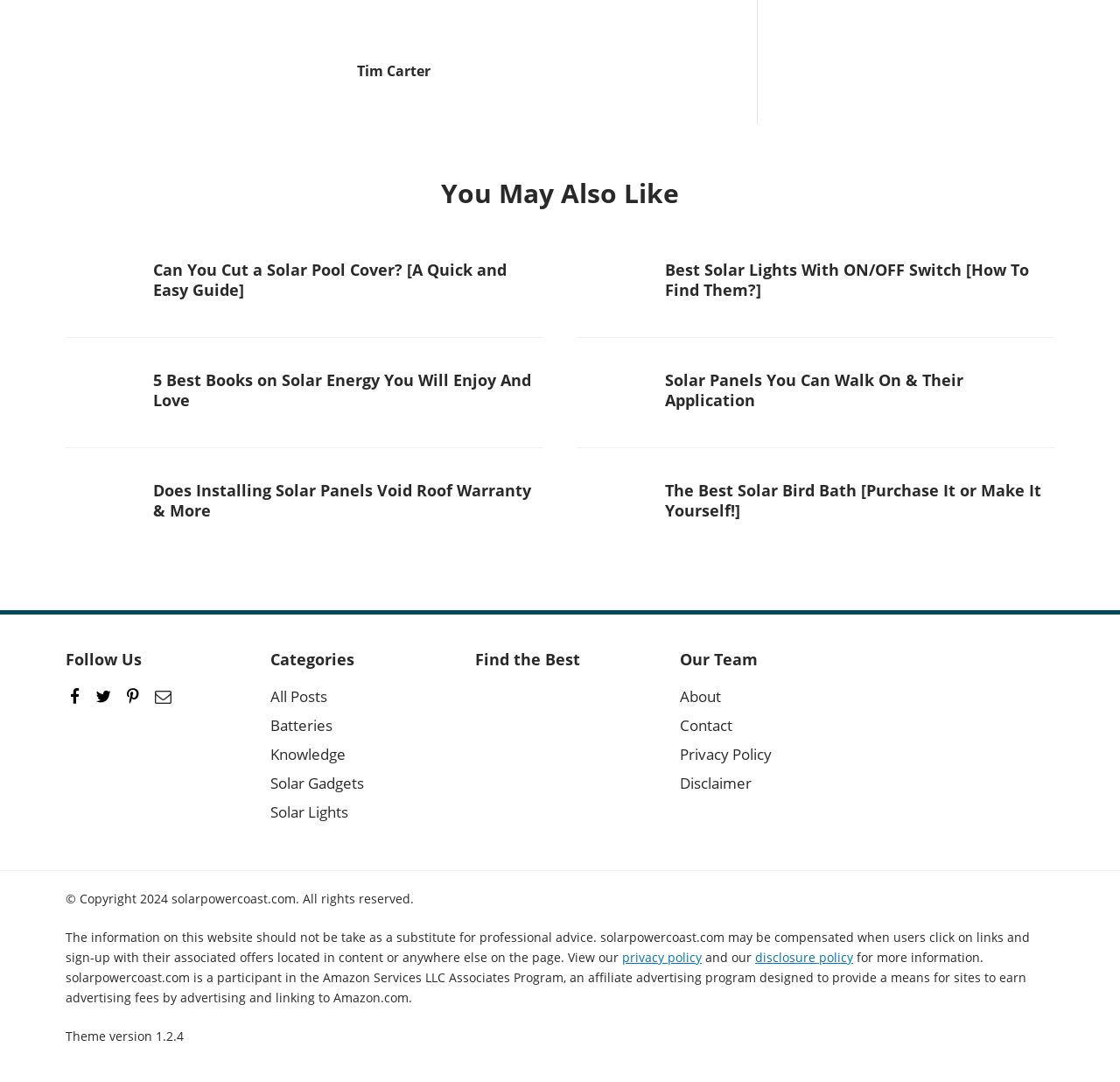Please locate the UI element described by "Contact" and provide its bounding box coordinates.

[0.607, 0.66, 0.655, 0.681]